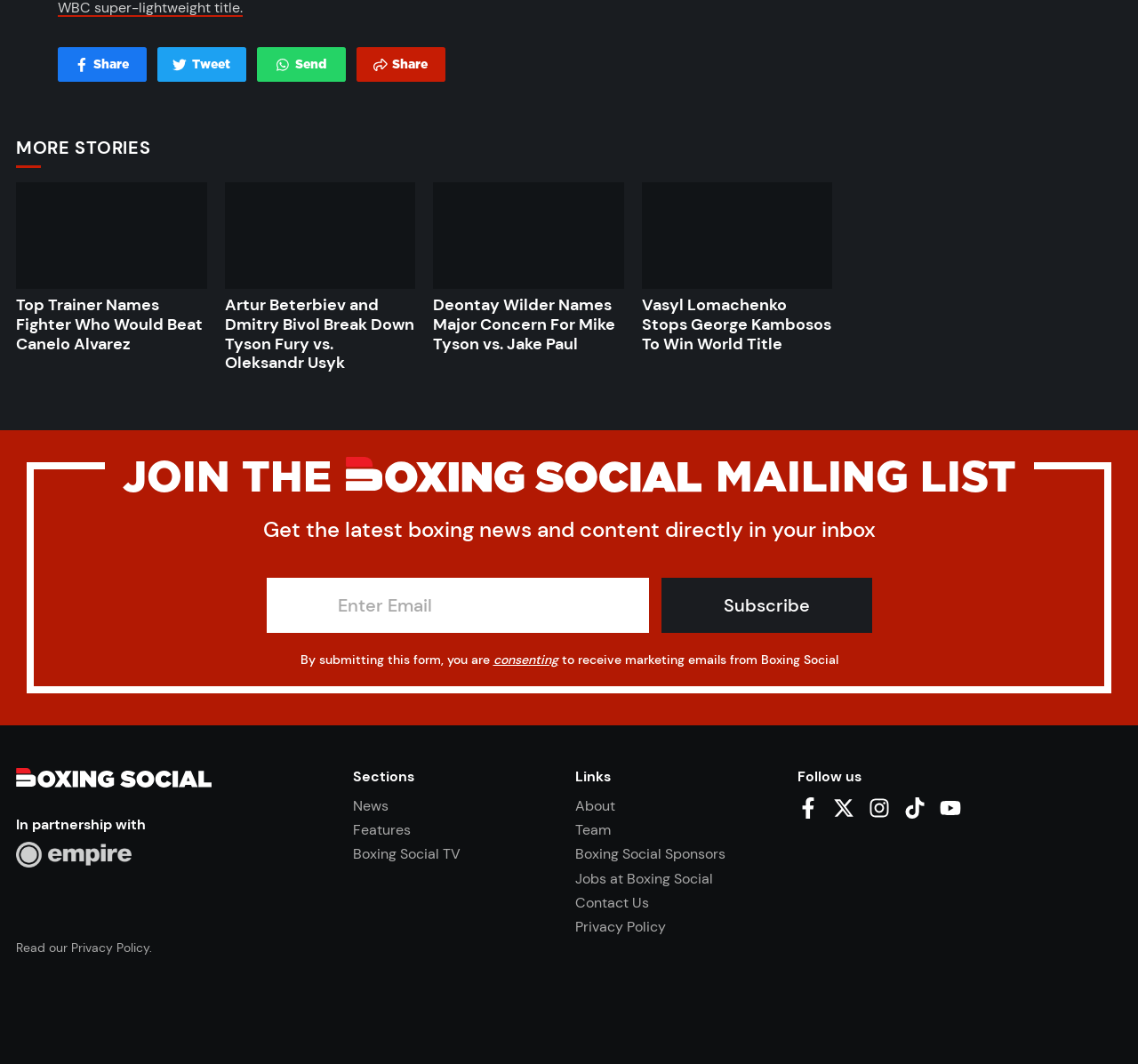Identify the bounding box for the UI element that is described as follows: "Jobs at Boxing Social".

[0.506, 0.817, 0.627, 0.834]